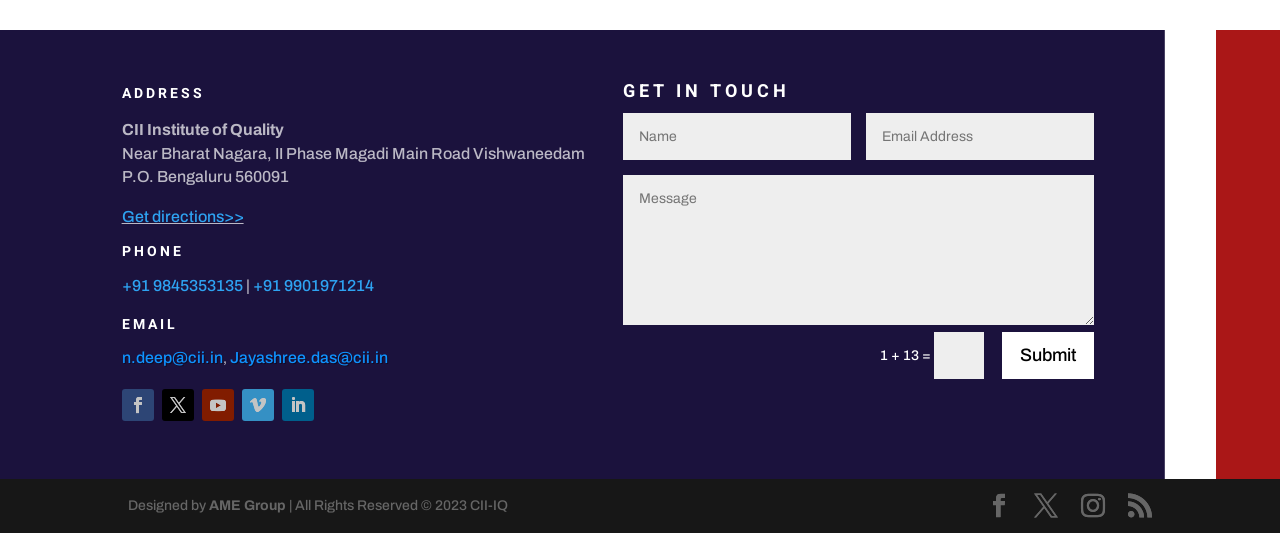Predict the bounding box coordinates of the UI element that matches this description: "Jayashree.das@cii.in". The coordinates should be in the format [left, top, right, bottom] with each value between 0 and 1.

[0.179, 0.656, 0.303, 0.687]